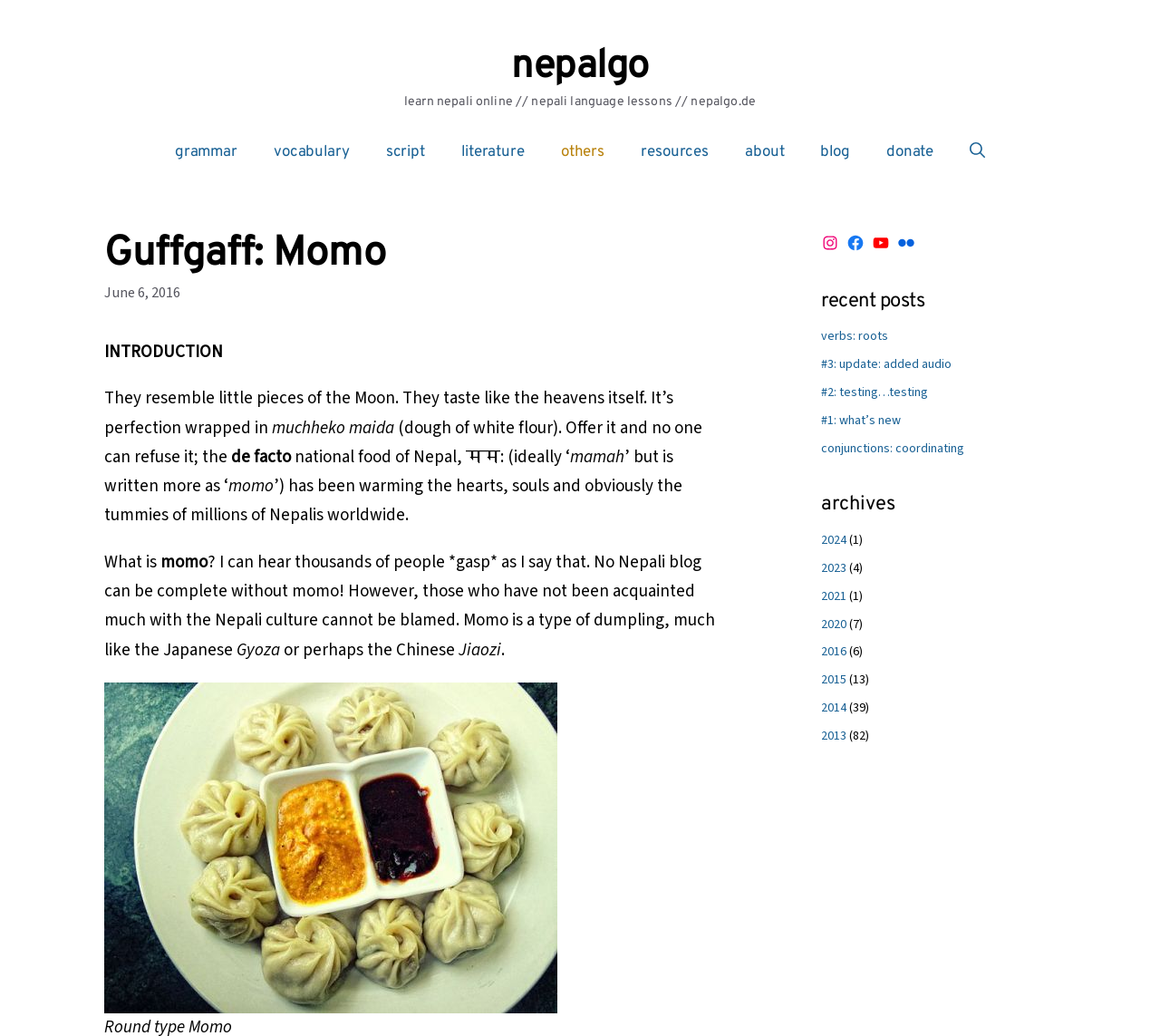Determine the bounding box for the HTML element described here: "aria-label="Twitter Social Icon"". The coordinates should be given as [left, top, right, bottom] with each number being a float between 0 and 1.

None